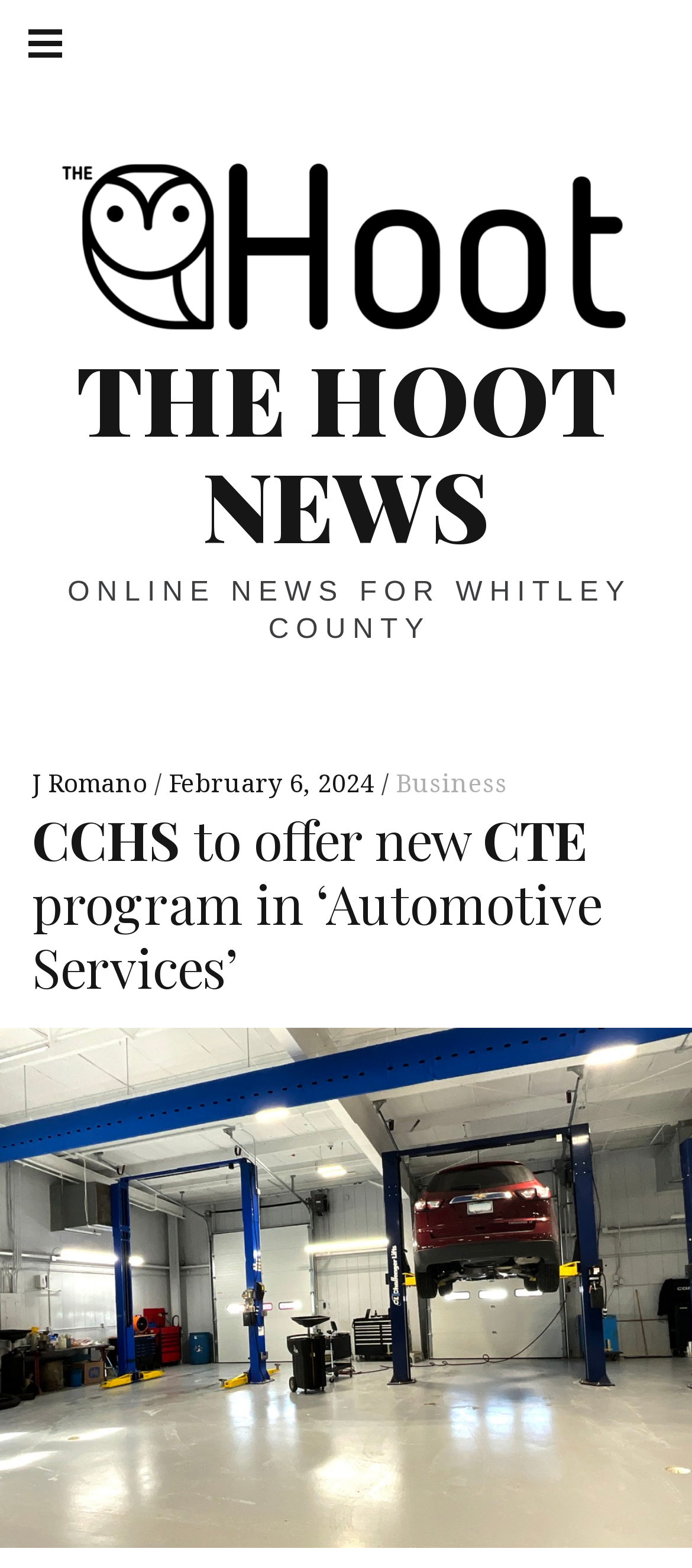Using the element description: "J Romano", determine the bounding box coordinates. The coordinates should be in the format [left, top, right, bottom], with values between 0 and 1.

[0.046, 0.489, 0.223, 0.51]